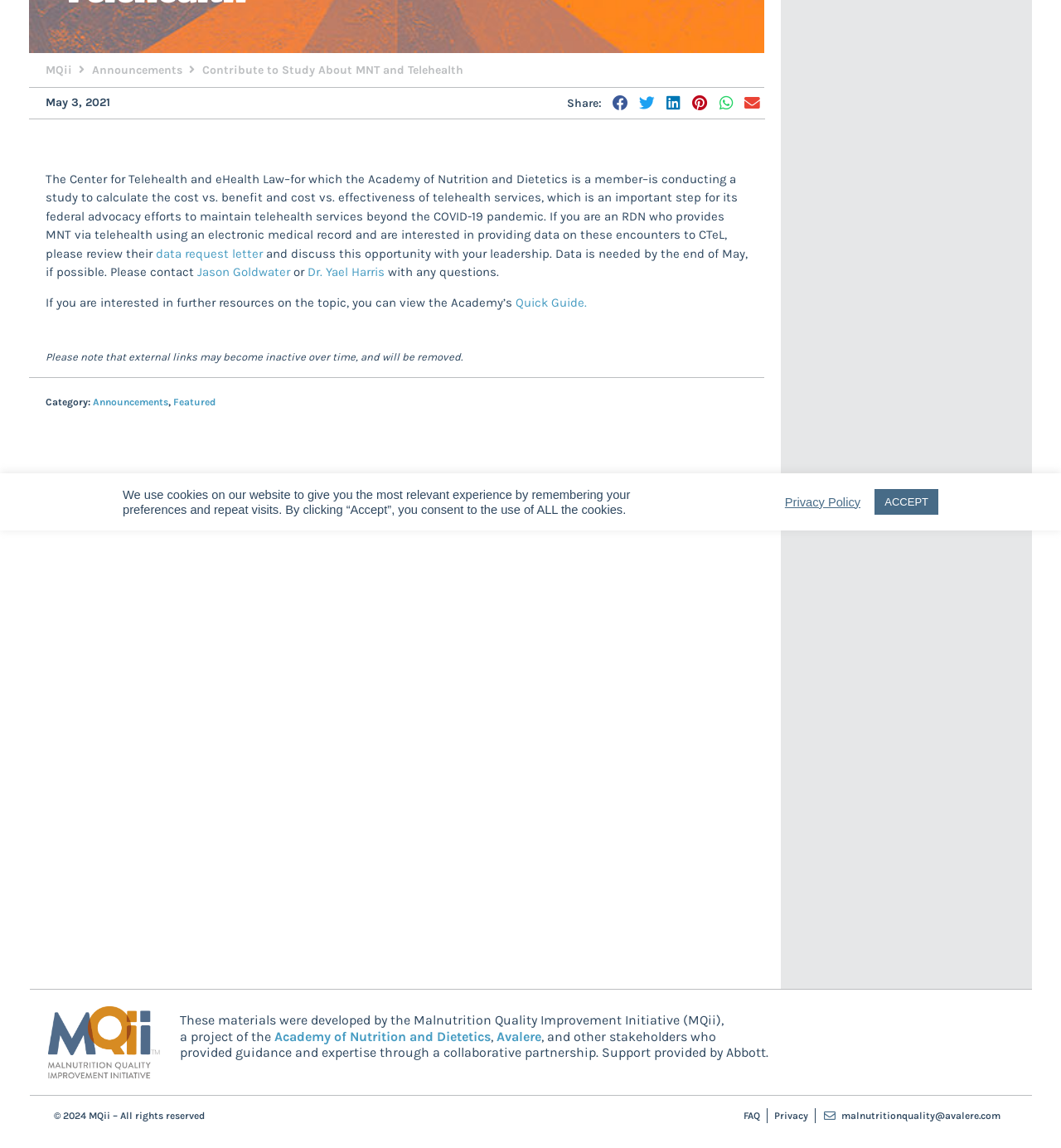Identify the bounding box coordinates for the UI element described by the following text: "Academy of Nutrition and Dietetics". Provide the coordinates as four float numbers between 0 and 1, in the format [left, top, right, bottom].

[0.259, 0.896, 0.462, 0.91]